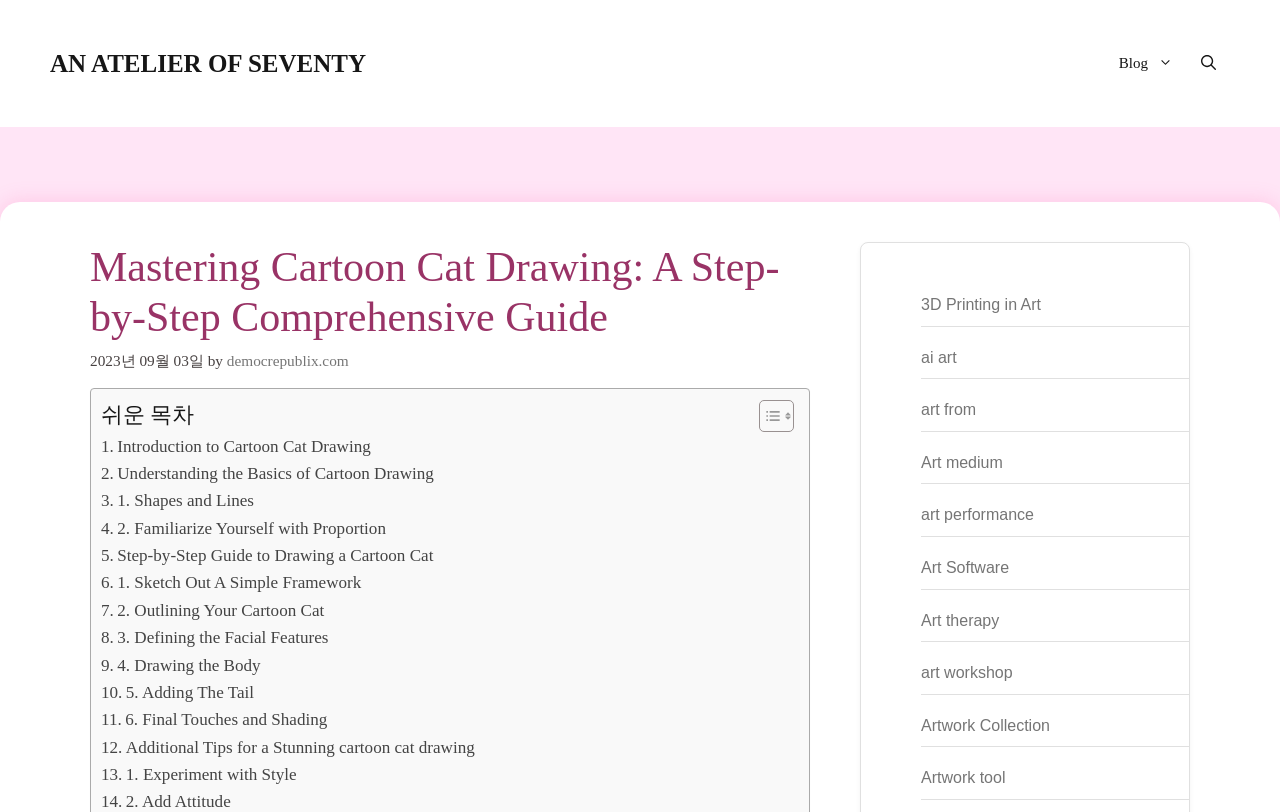Using the element description Blog, predict the bounding box coordinates for the UI element. Provide the coordinates in (top-left x, top-left y, bottom-right x, bottom-right y) format with values ranging from 0 to 1.

[0.863, 0.0, 0.927, 0.156]